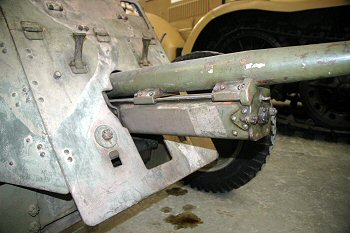Use a single word or phrase to answer this question: 
Where is the gun likely to be located?

Museum or display space